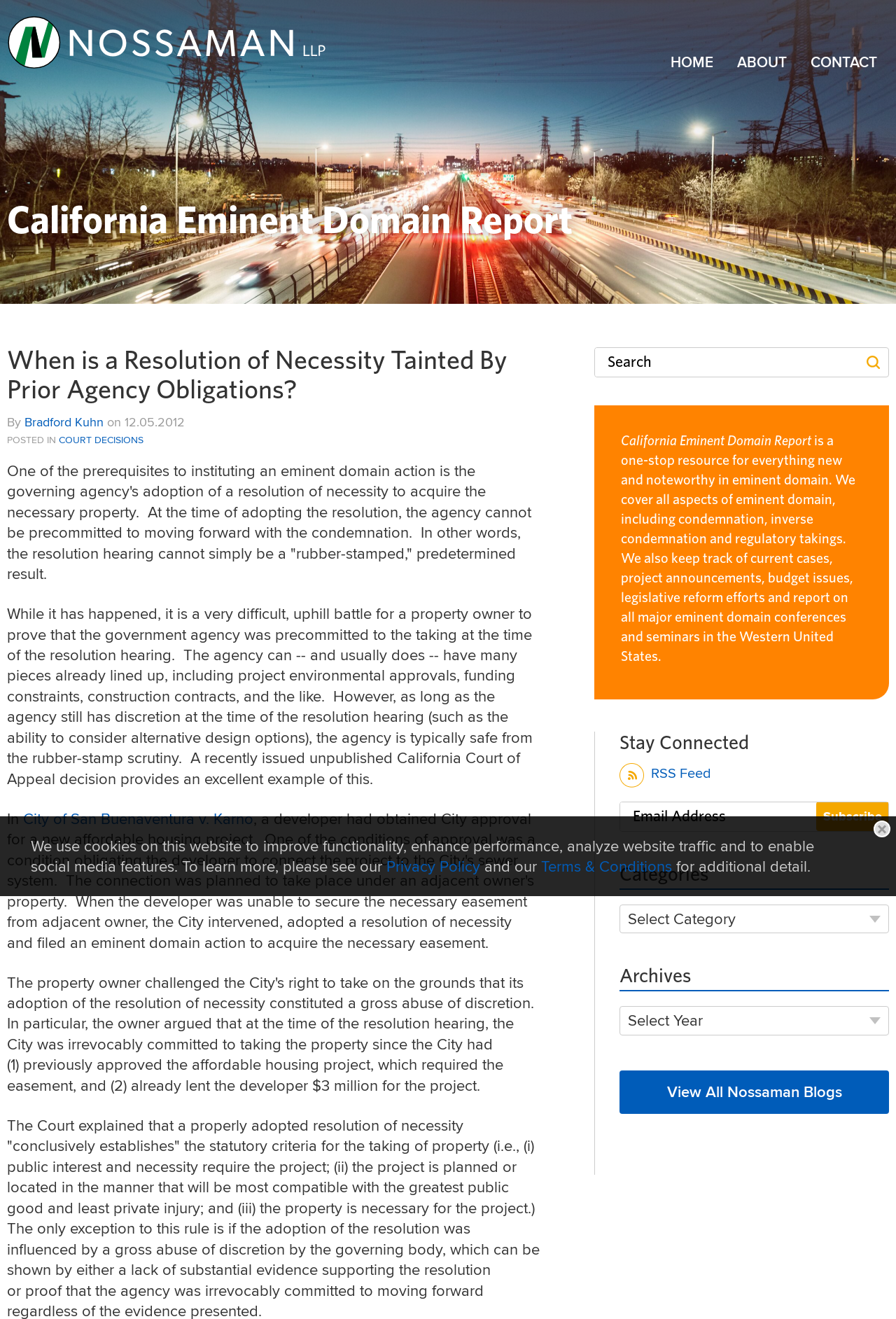Specify the bounding box coordinates of the area that needs to be clicked to achieve the following instruction: "Select a category".

[0.701, 0.689, 0.983, 0.704]